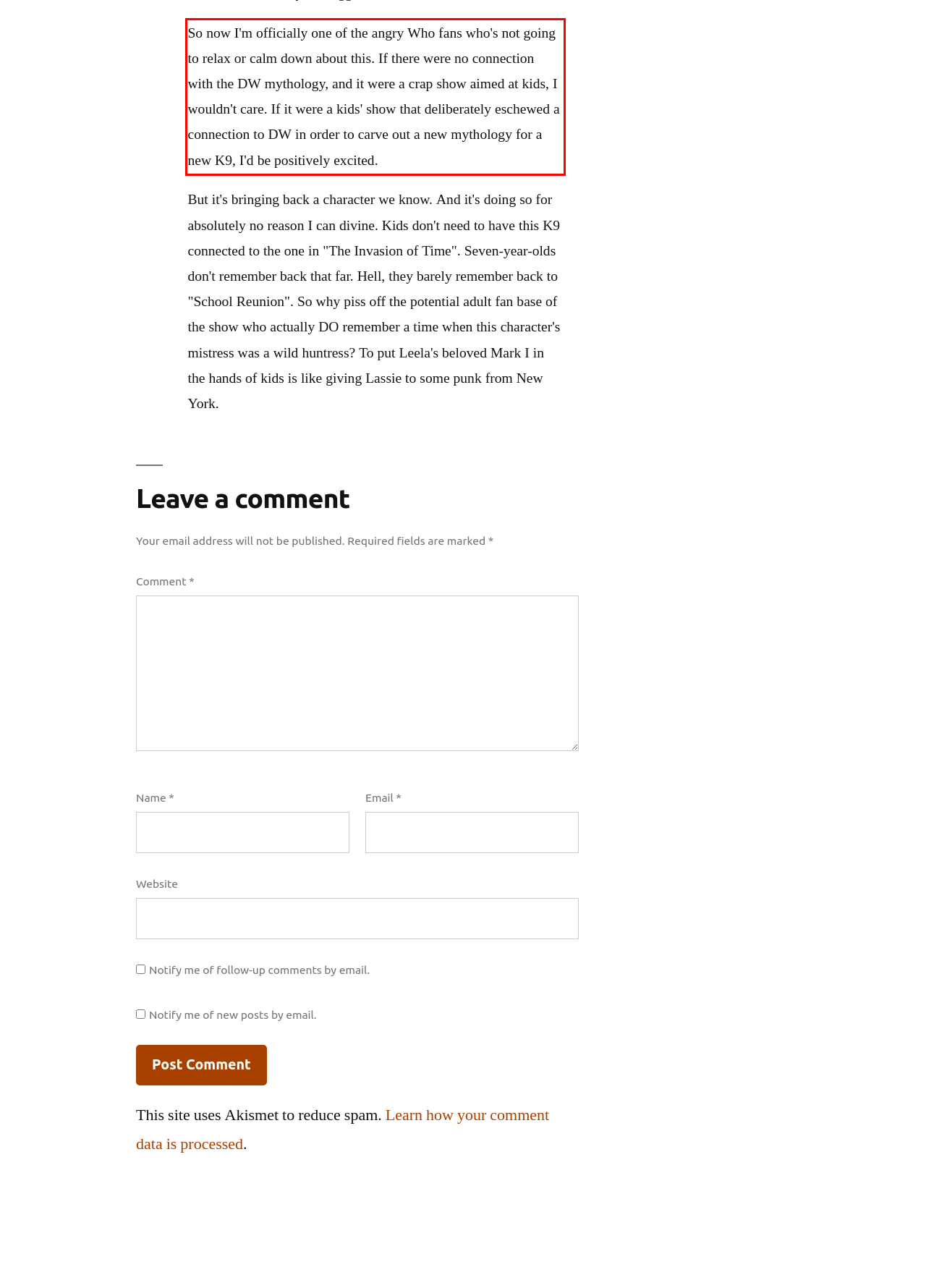From the provided screenshot, extract the text content that is enclosed within the red bounding box.

So now I'm officially one of the angry Who fans who's not going to relax or calm down about this. If there were no connection with the DW mythology, and it were a crap show aimed at kids, I wouldn't care. If it were a kids' show that deliberately eschewed a connection to DW in order to carve out a new mythology for a new K9, I'd be positively excited.